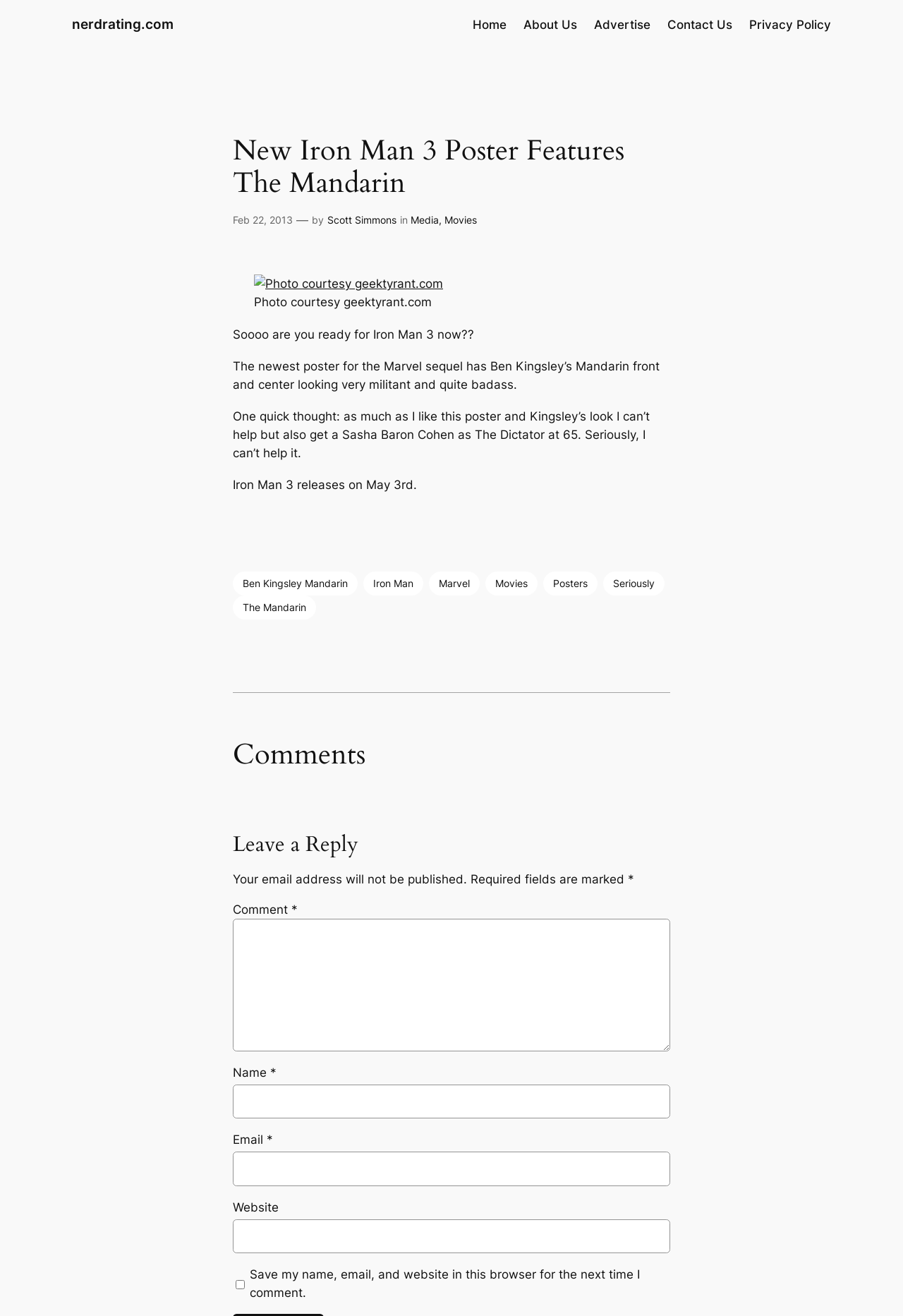Who is the actor playing the role of The Mandarin?
Answer the question based on the image using a single word or a brief phrase.

Ben Kingsley